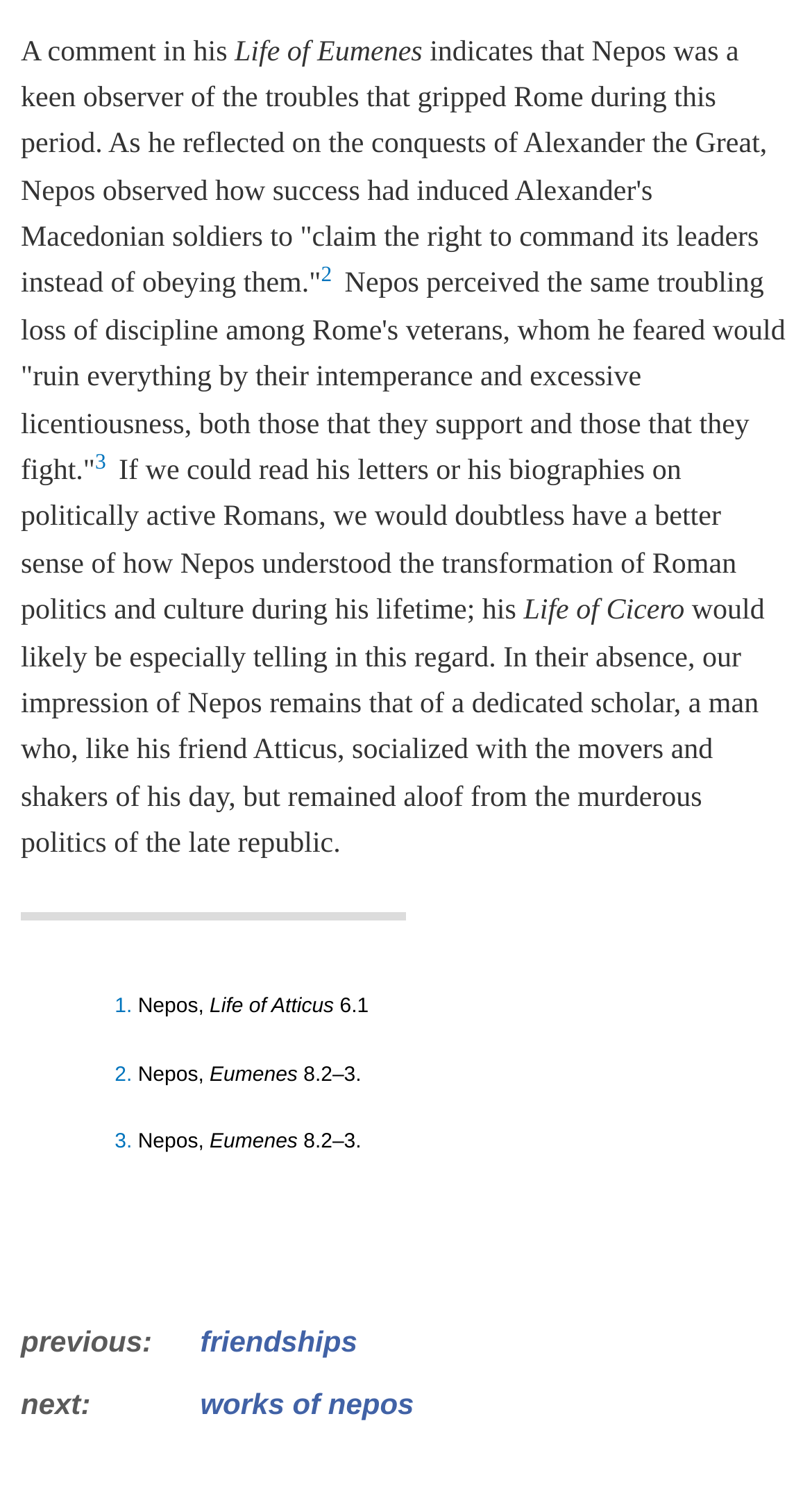Show the bounding box coordinates for the HTML element described as: "2".

[0.395, 0.178, 0.409, 0.193]